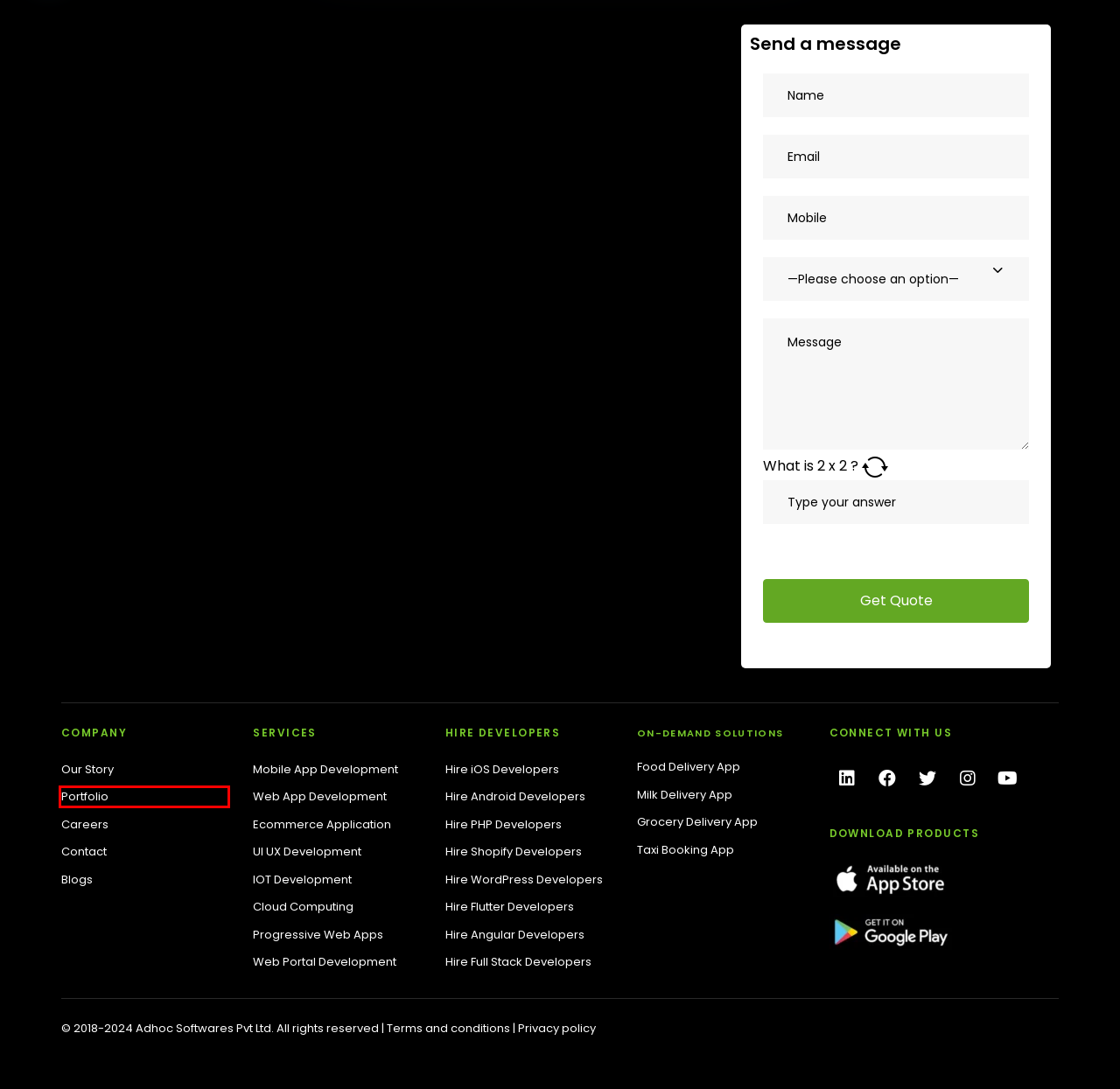Review the screenshot of a webpage which includes a red bounding box around an element. Select the description that best fits the new webpage once the element in the bounding box is clicked. Here are the candidates:
A. Portfolio - Adhoc Softwares
B. UI UX Development Company in India - Adhoc Softwares
C. Web App Development Company in India - Adhoc Softwares
D. Ecommerce Application Development Company in India - Adhoc Softwares
E. Careers - Adhoc Softwares
F. Our Story - Adhoc Softwares
G. Hire Flutter Developers - Adhoc Softwares
H. On Demand Food Delivery App Development Company | Adhoc softwares

A